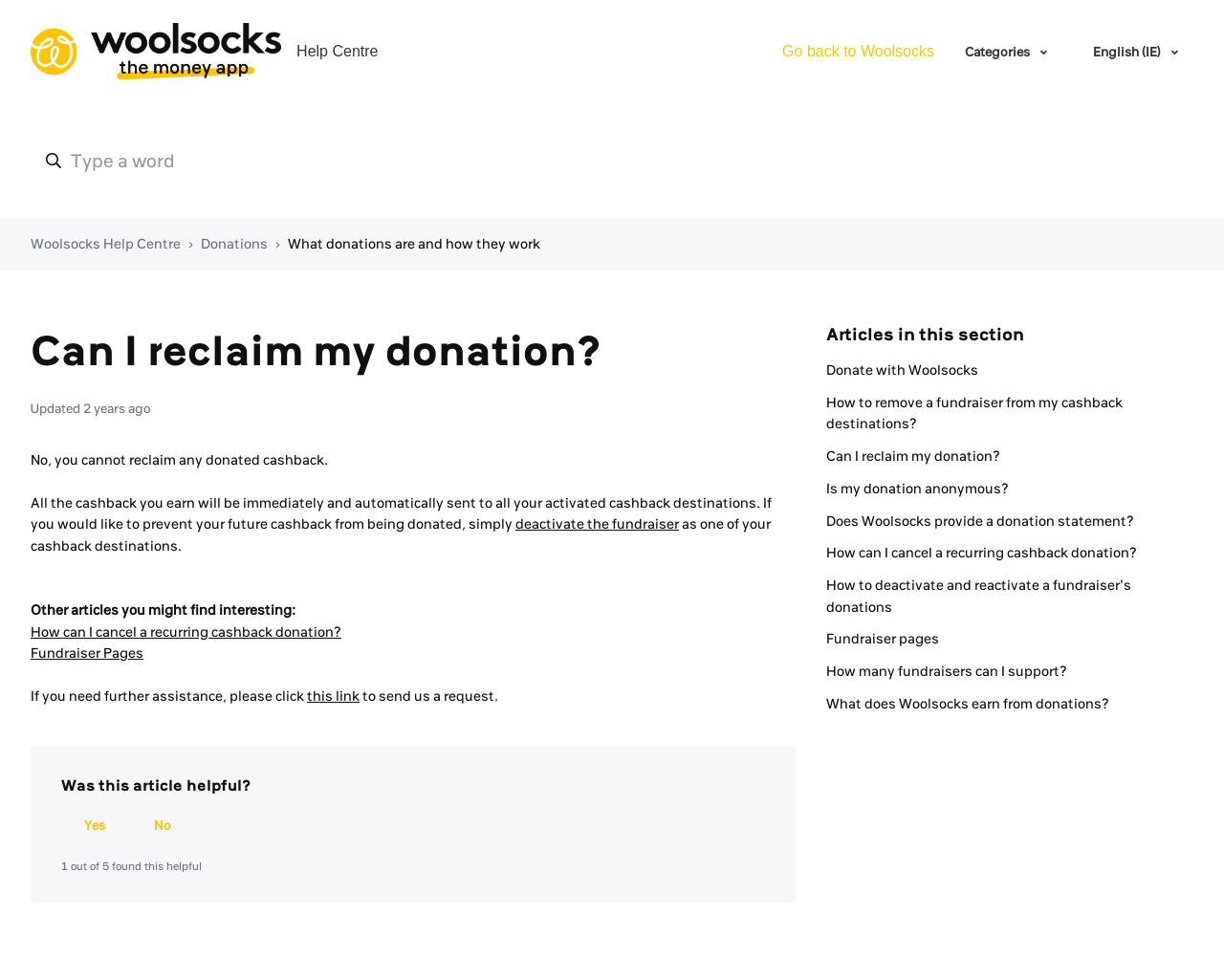Kindly provide the bounding box coordinates of the section you need to click on to fulfill the given instruction: "Go back to Woolsocks".

[0.639, 0.041, 0.763, 0.064]